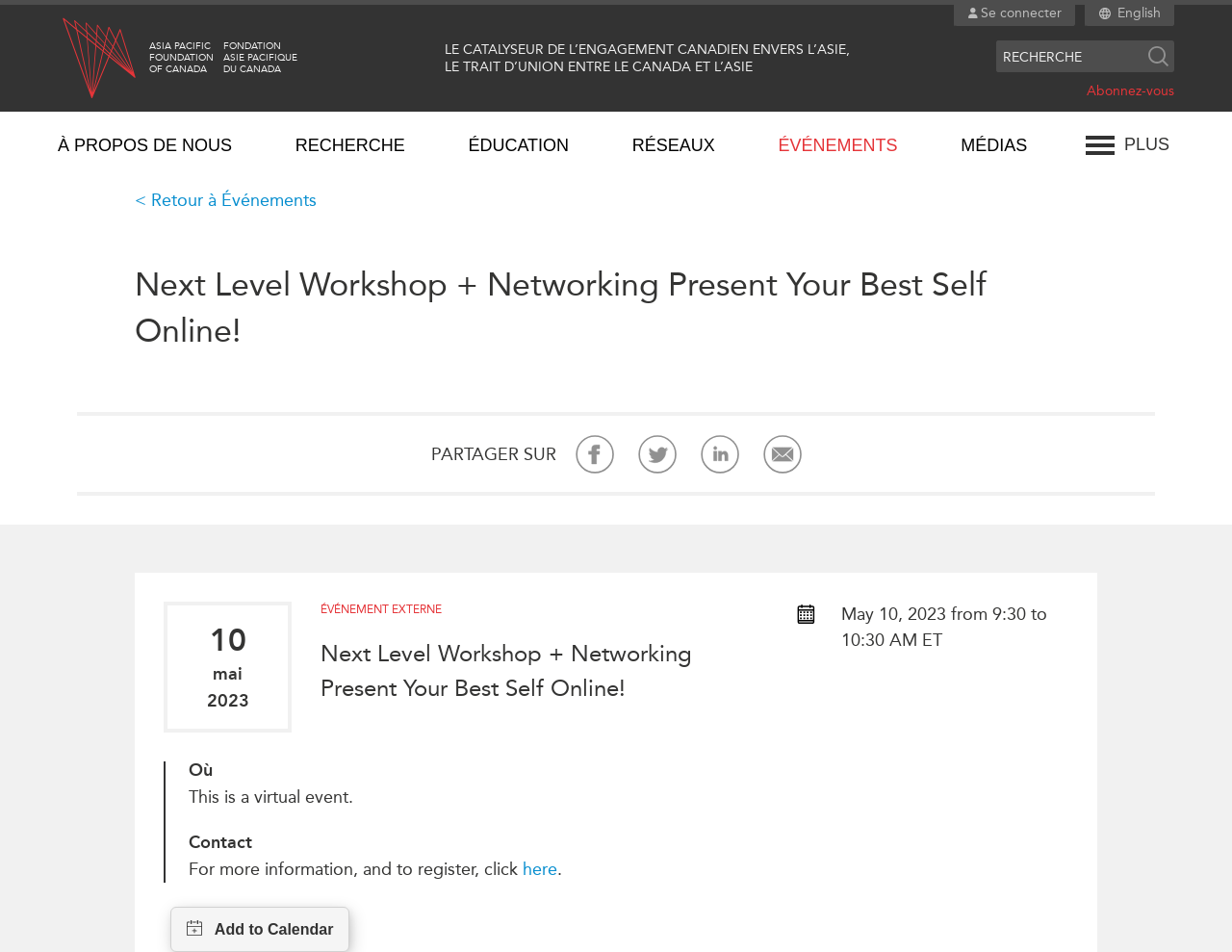Can you specify the bounding box coordinates of the area that needs to be clicked to fulfill the following instruction: "Log in"?

[0.786, 0.0, 0.862, 0.027]